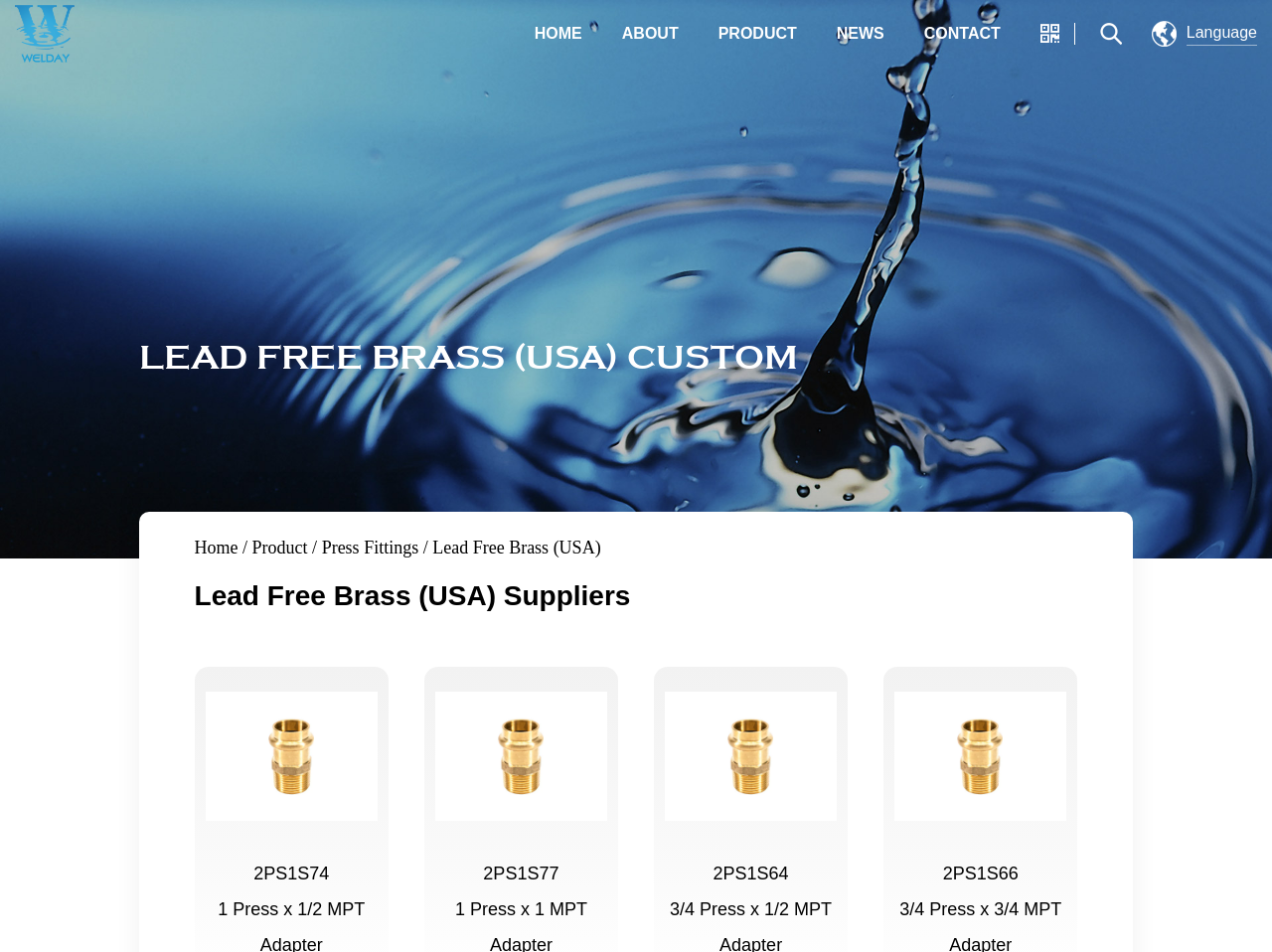How many images are displayed on the webpage? From the image, respond with a single word or brief phrase.

7